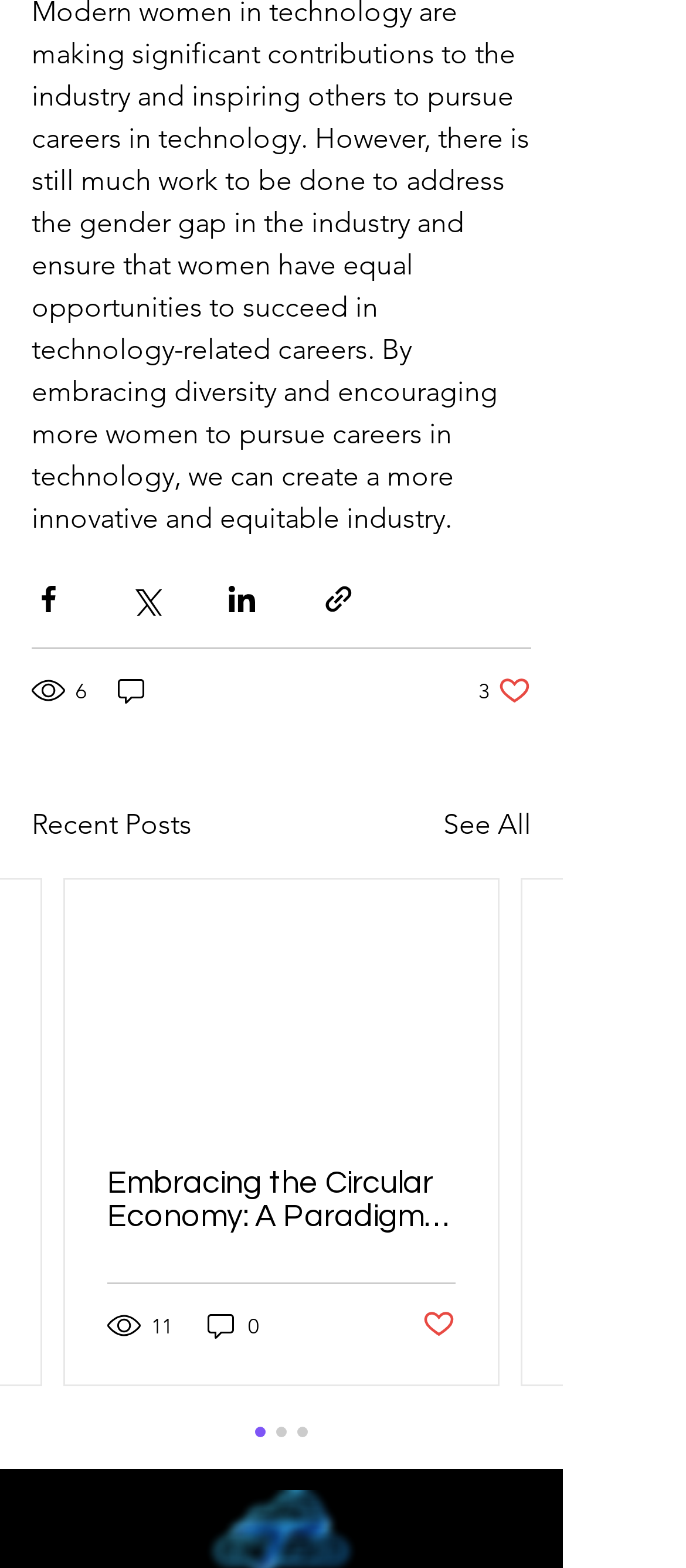Determine the bounding box coordinates of the clickable element necessary to fulfill the instruction: "Read the article". Provide the coordinates as four float numbers within the 0 to 1 range, i.e., [left, top, right, bottom].

[0.095, 0.561, 0.726, 0.716]